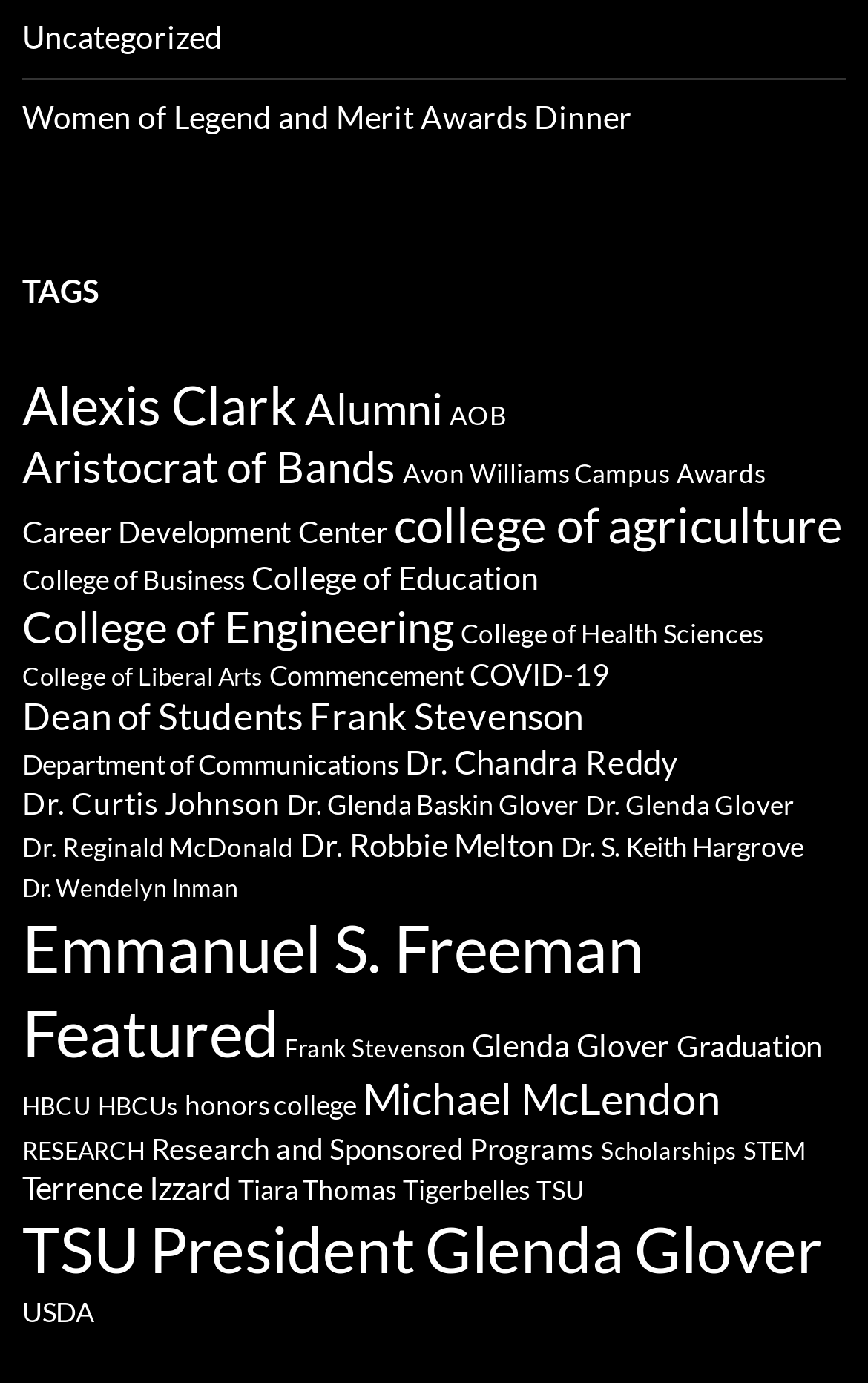What is the second most popular tag?
From the image, respond with a single word or phrase.

Featured